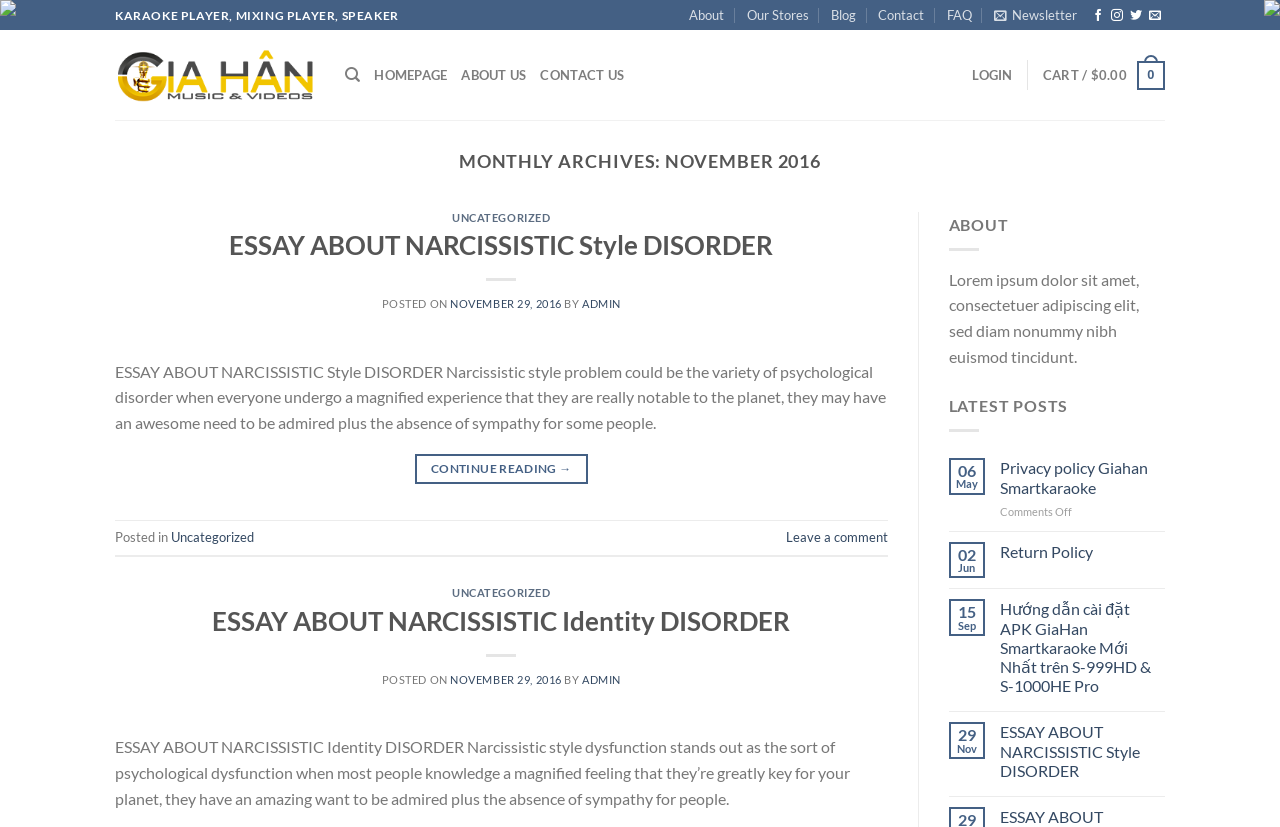Locate the bounding box coordinates of the clickable region necessary to complete the following instruction: "Leave a comment". Provide the coordinates in the format of four float numbers between 0 and 1, i.e., [left, top, right, bottom].

[0.614, 0.64, 0.693, 0.659]